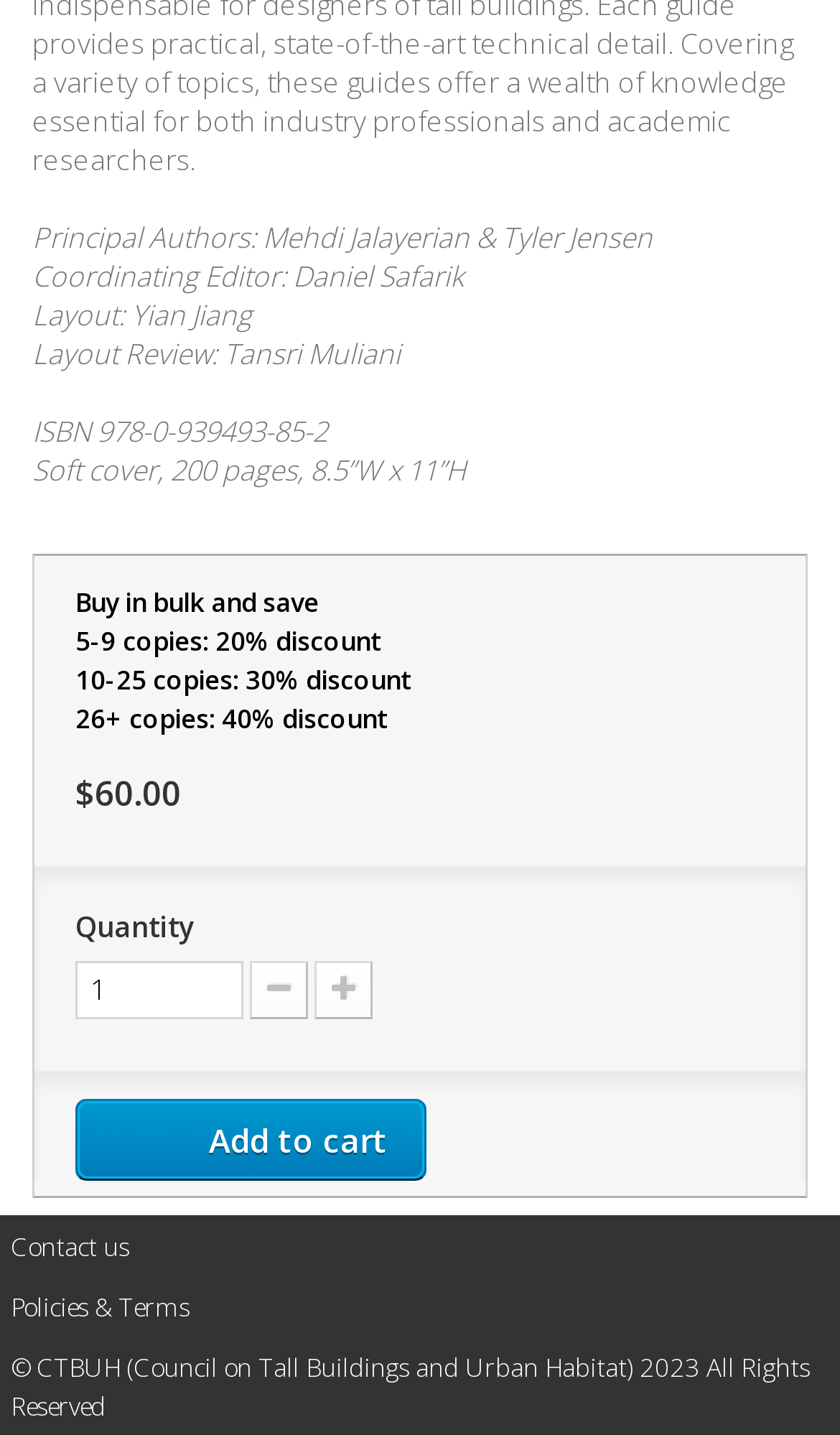What is the copyright information at the bottom of the page?
From the image, respond using a single word or phrase.

CTBUH 2023 All Rights Reserved